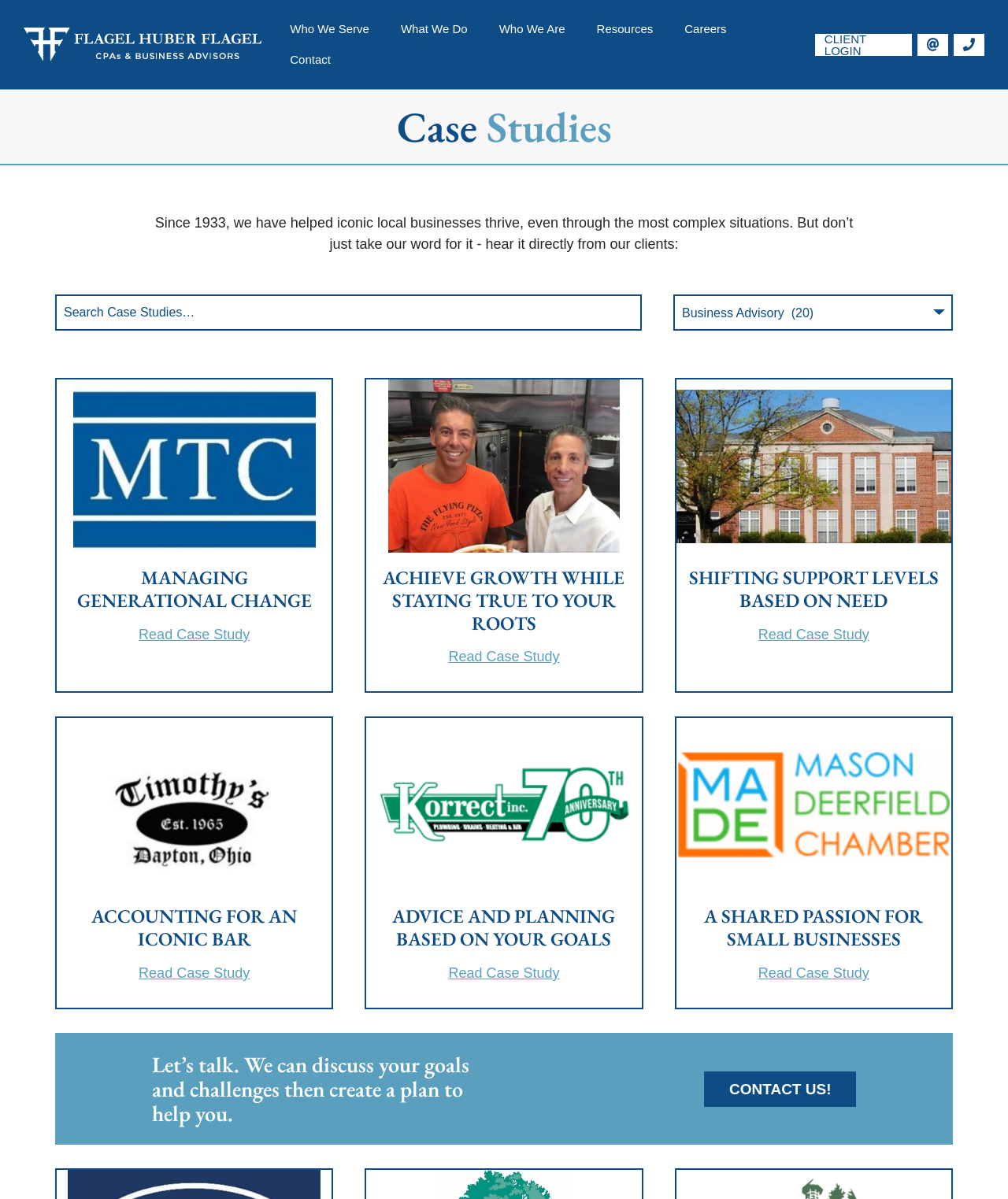Based on the provided description, "Accounting For an Iconic Bar", find the bounding box of the corresponding UI element in the screenshot.

[0.064, 0.755, 0.321, 0.793]